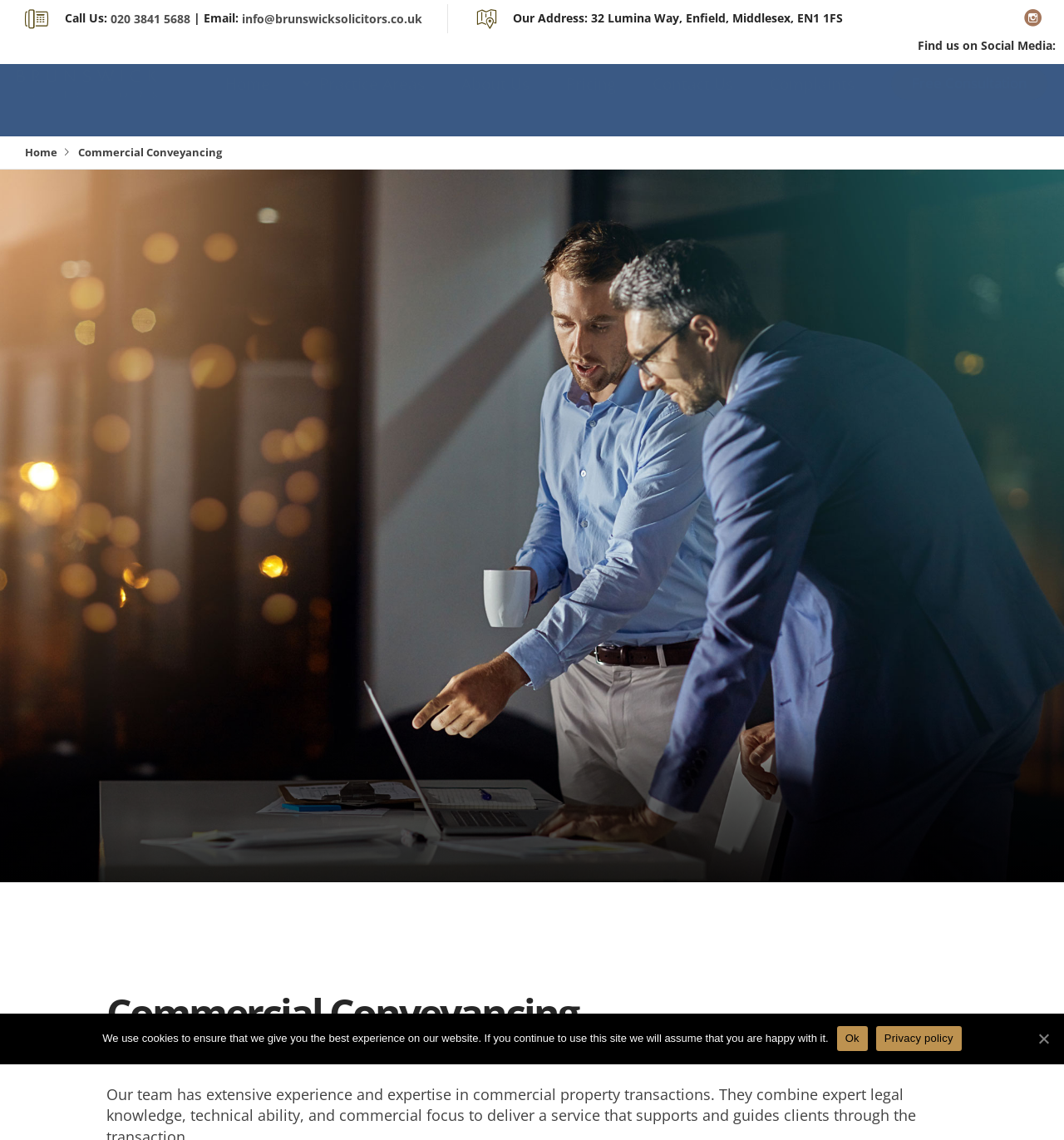Answer this question using a single word or a brief phrase:
What is the phone number to call?

020 3841 5688